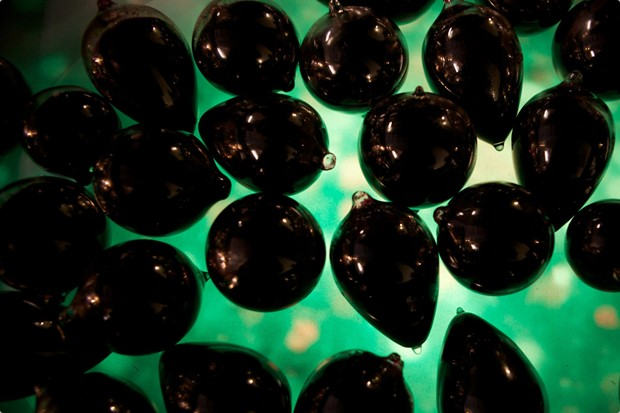Explain the contents of the image with as much detail as possible.

This striking image features an array of glossy black objects resembling teardrop shapes, arranged closely together on a glowing green surface. The translucent and reflective quality of these objects creates a captivating visual effect, enhancing their dark appearance against the brightly illuminated backdrop. This composition evokes a sense of intrigue and curiosity, inviting viewers to ponder the nature and purpose of these items. The vibrant green light adds an otherworldly dimension, reminiscent of biological themes often explored in art and science. The context relates to "Blood Wars," an art game designed by the Vampire Study Group, where players engage in a unique exploration of biological concepts through creativity and interaction with living cells.